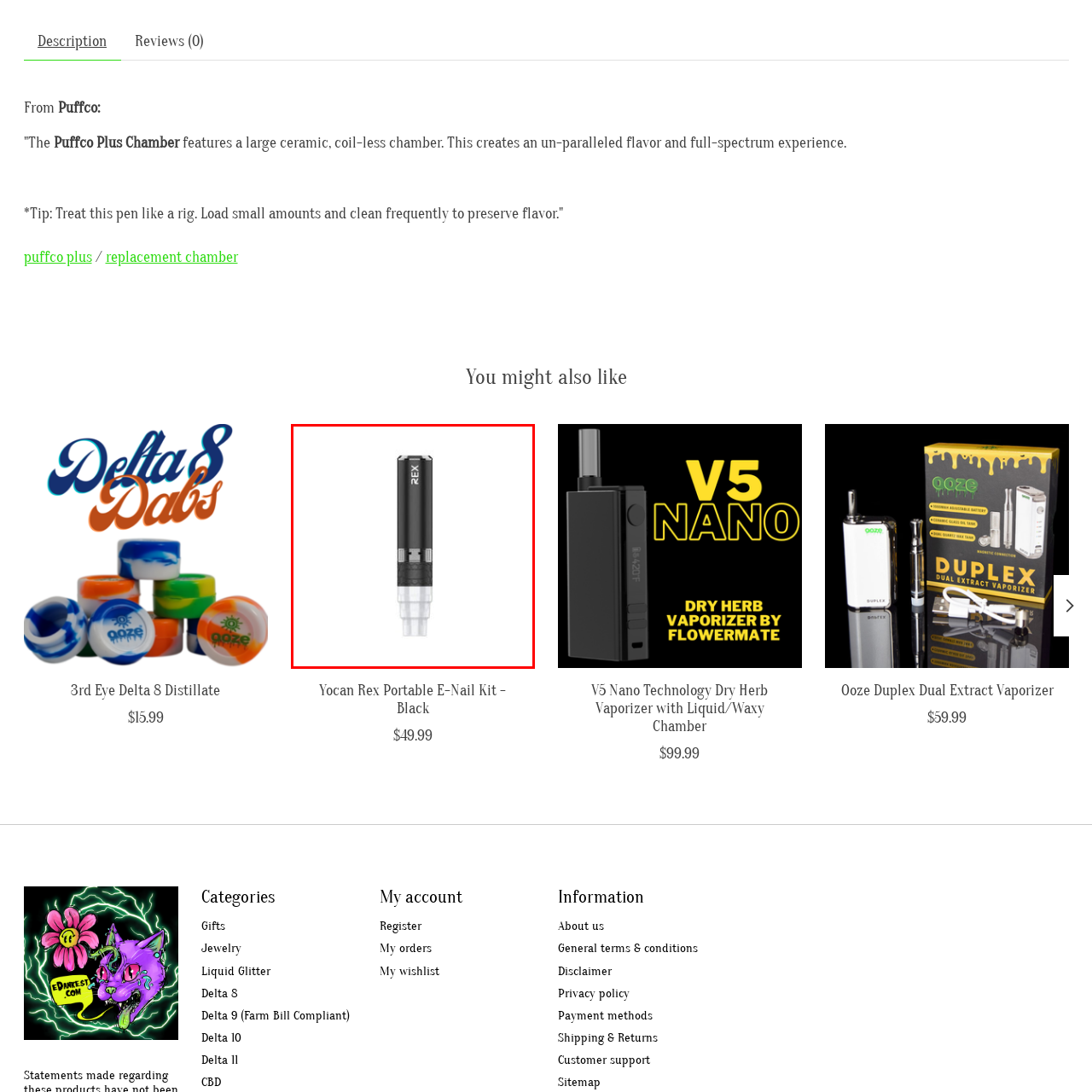Refer to the image marked by the red boundary and provide a single word or phrase in response to the question:
What is the purpose of the transparent mouthpiece?

to see the vapor